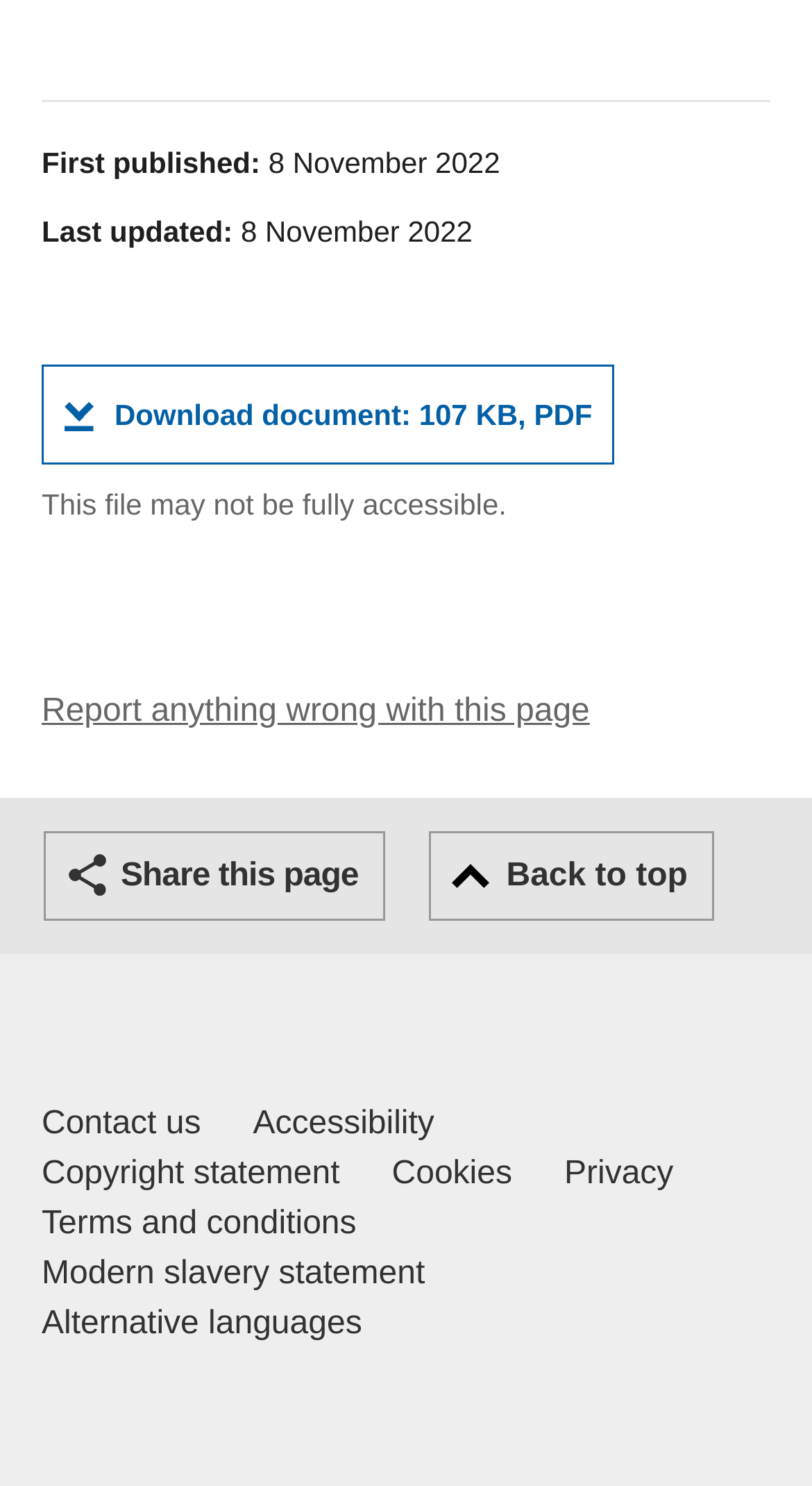Locate the bounding box coordinates of the region to be clicked to comply with the following instruction: "Go back to top". The coordinates must be four float numbers between 0 and 1, in the form [left, top, right, bottom].

[0.529, 0.559, 0.88, 0.619]